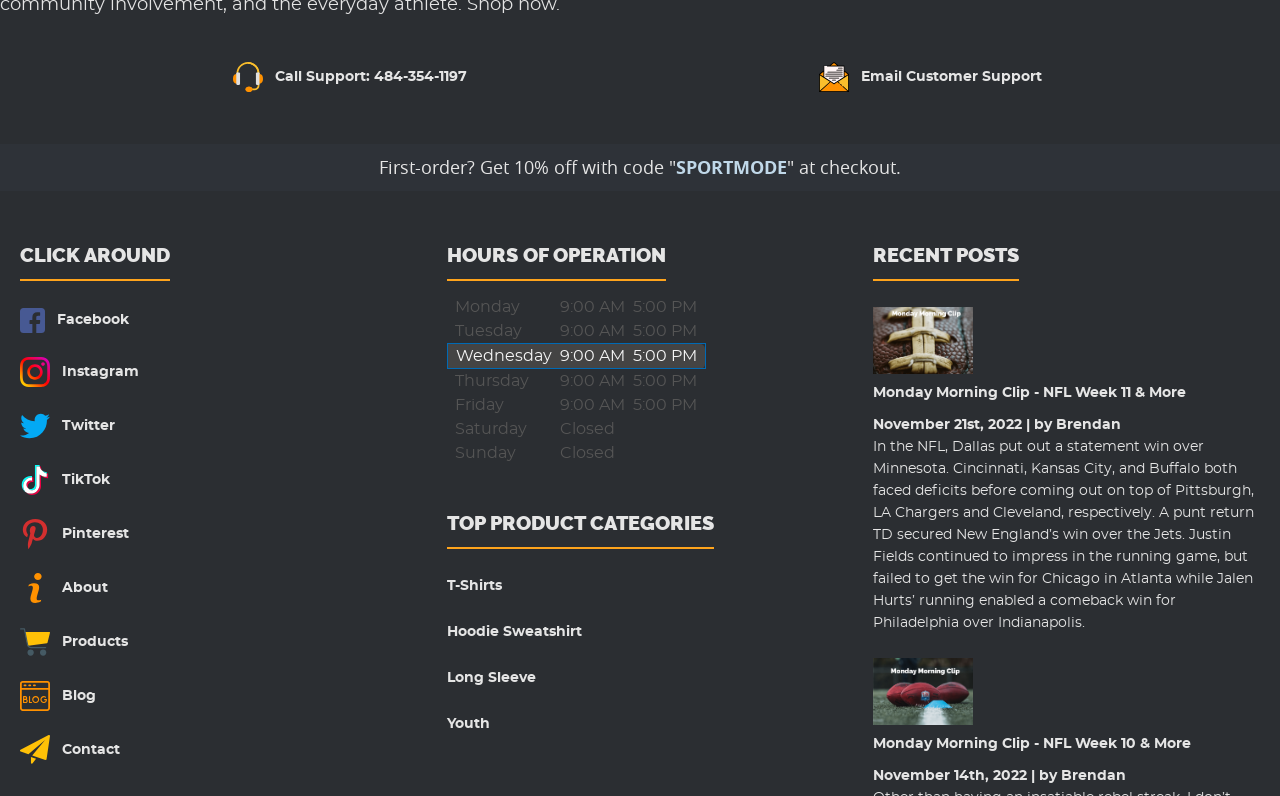Find the bounding box coordinates of the element you need to click on to perform this action: 'Explore T-Shirts products'. The coordinates should be represented by four float values between 0 and 1, in the format [left, top, right, bottom].

[0.349, 0.708, 0.651, 0.765]